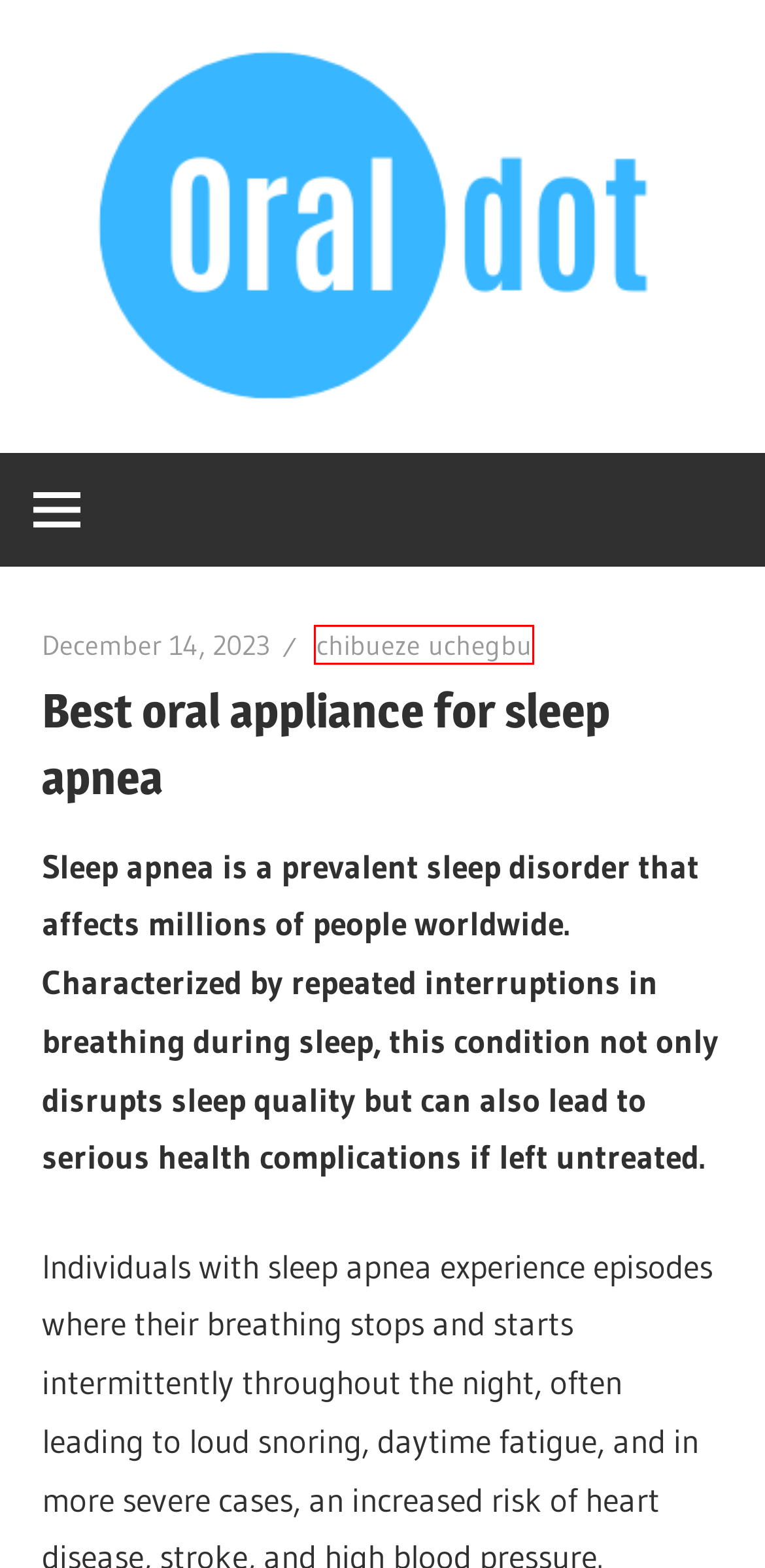Provided is a screenshot of a webpage with a red bounding box around an element. Select the most accurate webpage description for the page that appears after clicking the highlighted element. Here are the candidates:
A. Affordable Dental Schools In USA For International Students - Oraldot
B. Uvulopalatopharyngoplasty (UPPP Surgery)
C. Best Dental Insurance For Braces In Texas - Oraldot
D. chibueze uchegbu - Oraldot
E. Best Dental Insurance for Seniors in Massachusetts - Oraldot
F. 3 Best Dental Sedation Courses For Dental Nurses - Oraldot 2024
G. Oraldot - ...Point of oral glow
H. List of 30 Best dentists in Calgary - Oraldot

D